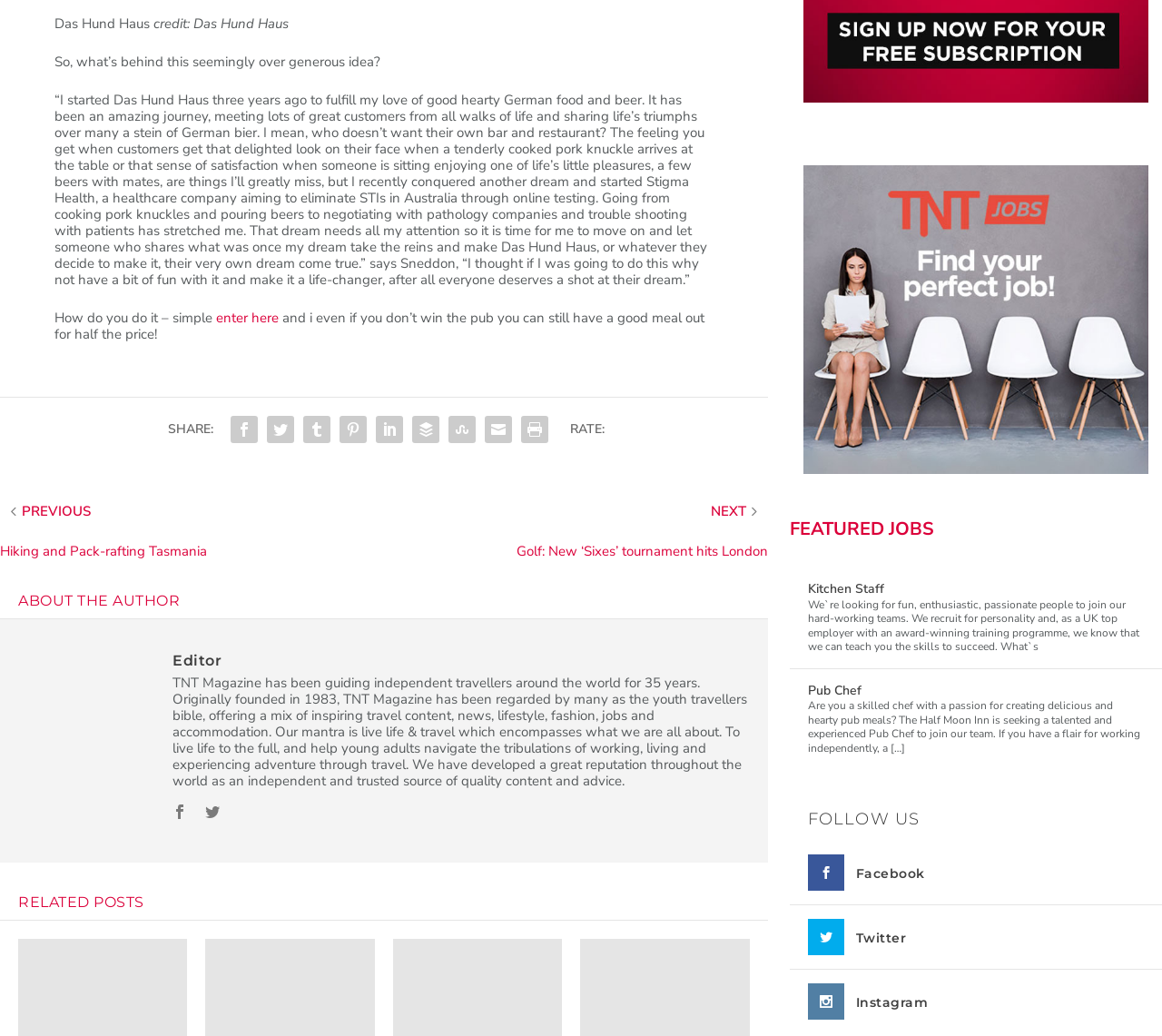Locate the bounding box coordinates of the clickable area needed to fulfill the instruction: "Click on 'enter here' to participate in the contest".

[0.186, 0.286, 0.24, 0.303]